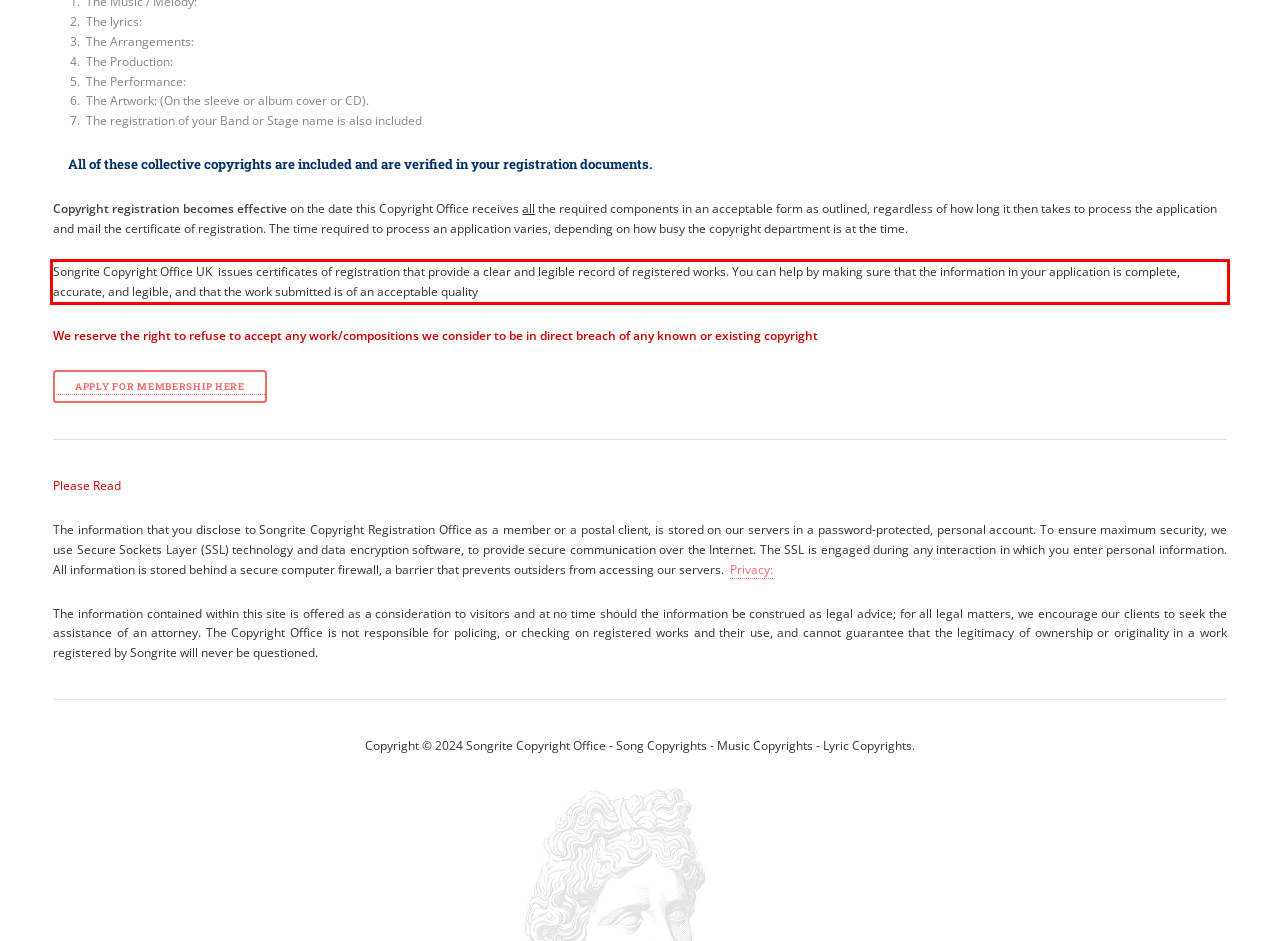Using the provided screenshot of a webpage, recognize the text inside the red rectangle bounding box by performing OCR.

Songrite Copyright Office UK issues certificates of registration that provide a clear and legible record of registered works. You can help by making sure that the information in your application is complete, accurate, and legible, and that the work submitted is of an acceptable quality